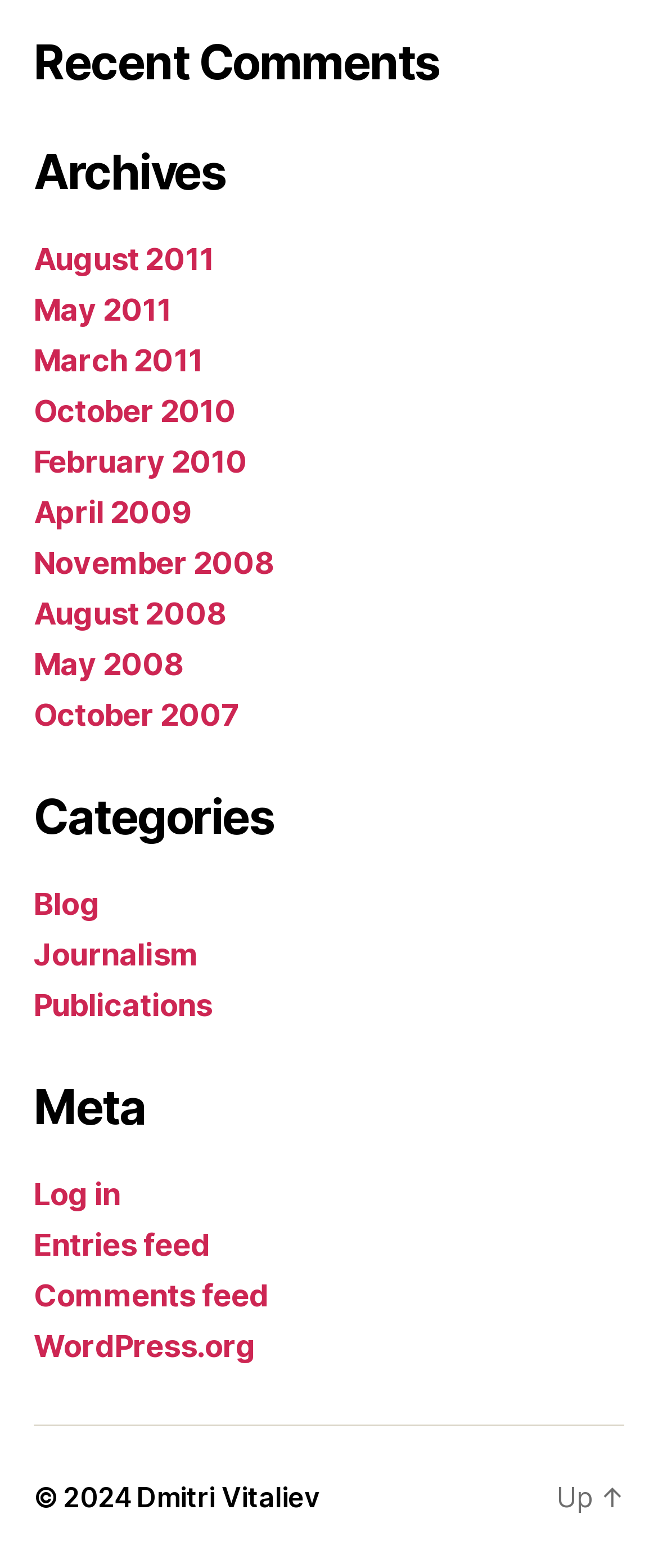Provide a brief response to the question below using a single word or phrase: 
What is the copyright year?

2024